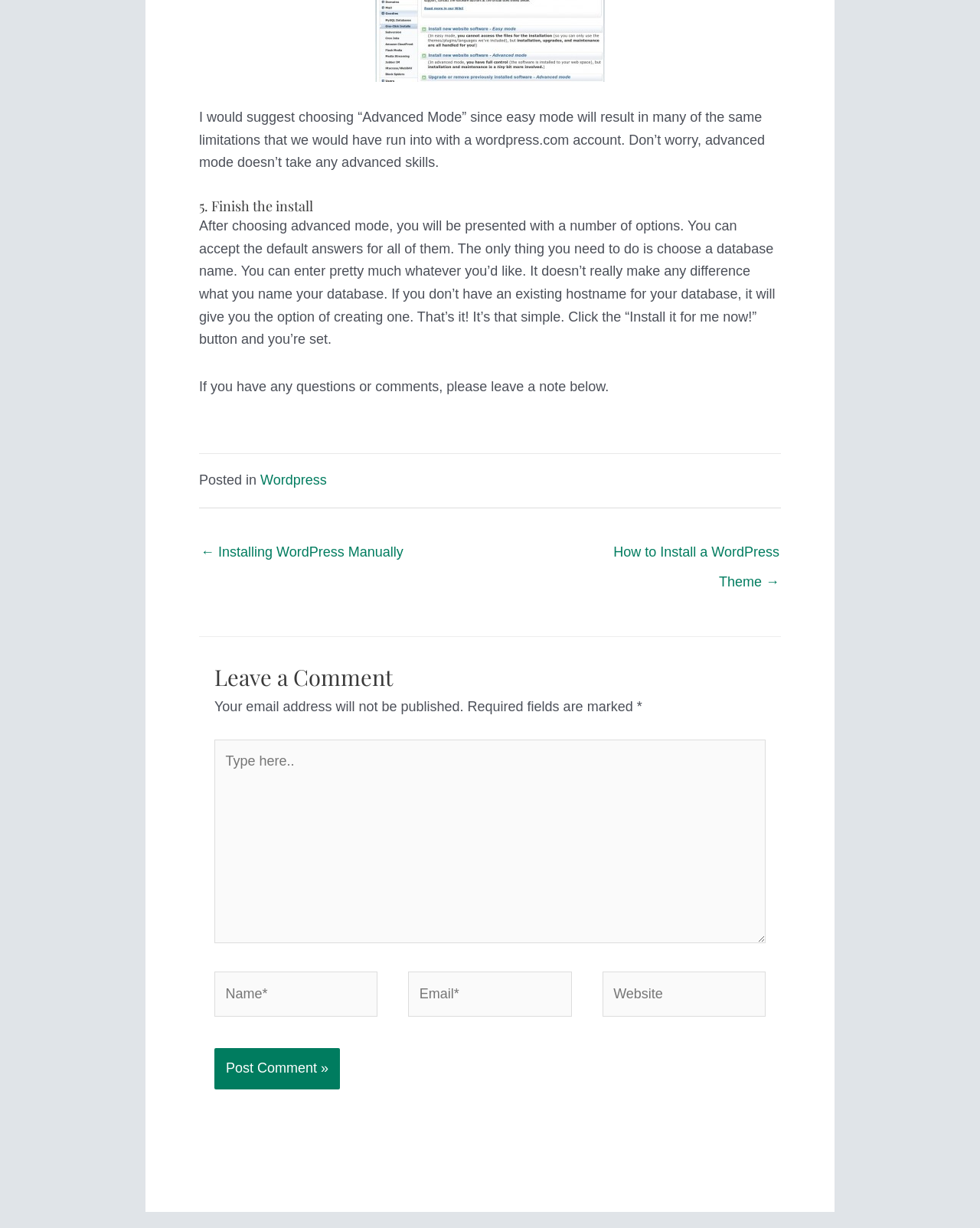Kindly determine the bounding box coordinates of the area that needs to be clicked to fulfill this instruction: "Click the 'Wordpress' link".

[0.266, 0.385, 0.333, 0.397]